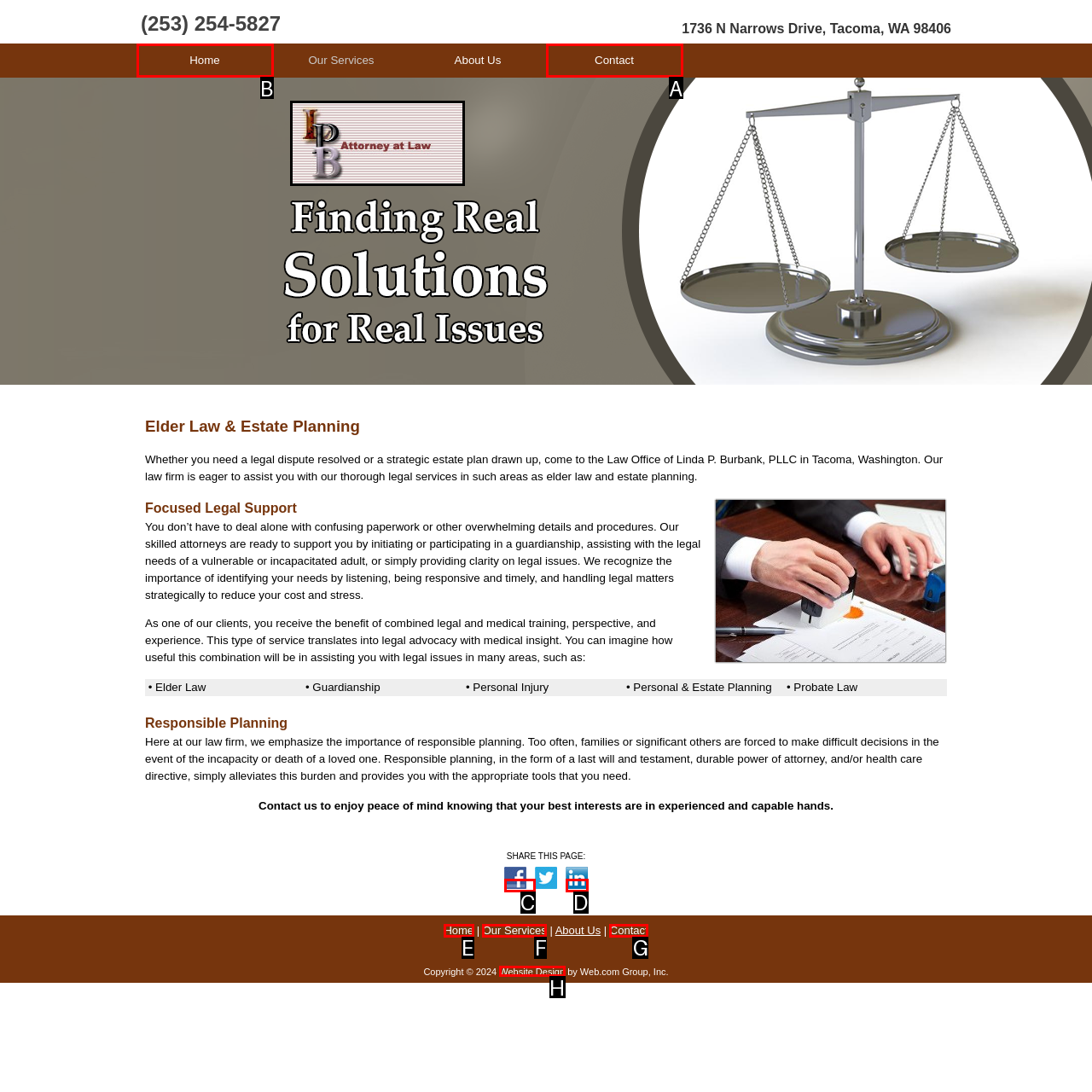Which lettered option should be clicked to achieve the task: Click the Home link? Choose from the given choices.

B